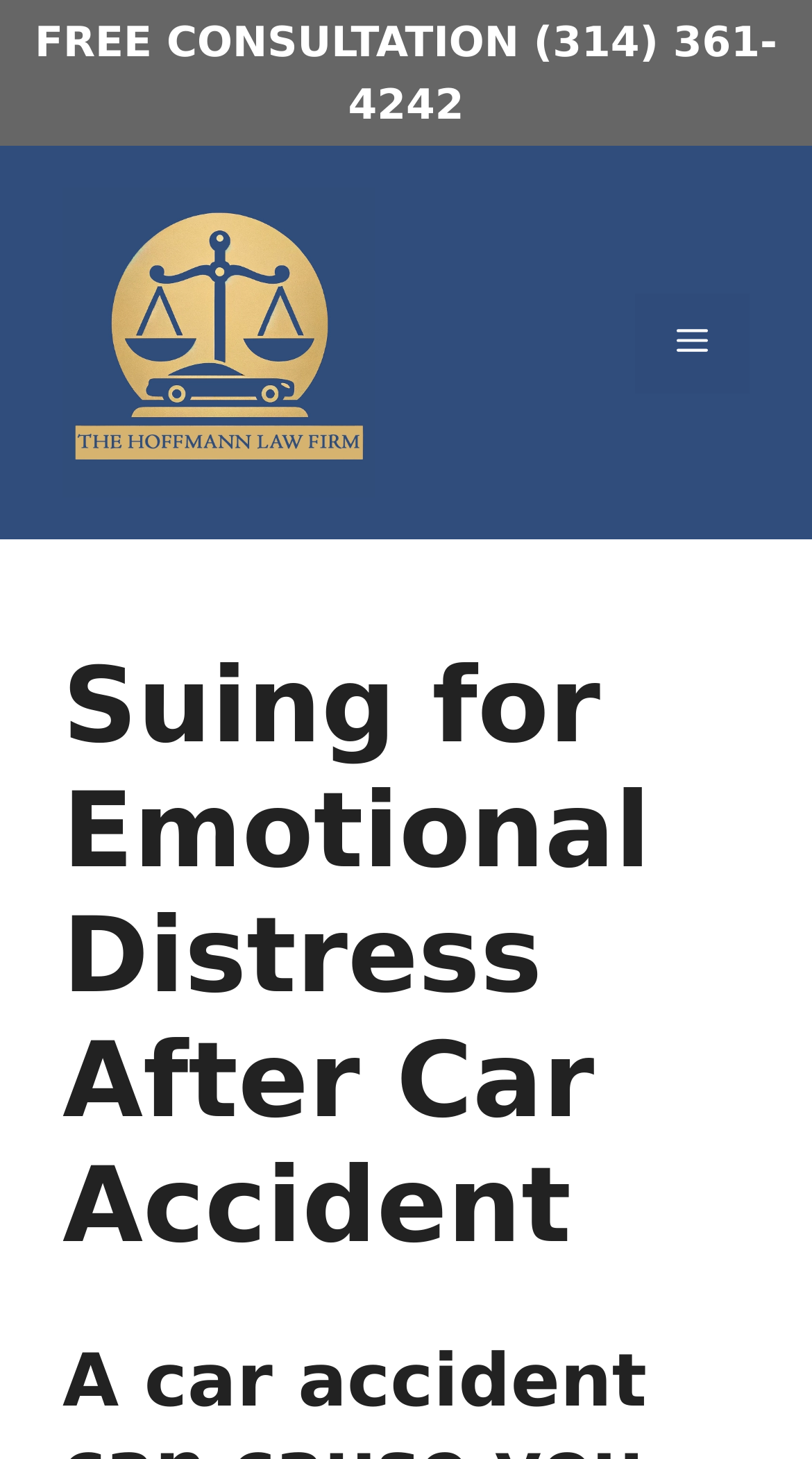What is the image associated with the link 'St Louis Auto Accident Lawyer'?
Using the image, provide a concise answer in one word or a short phrase.

St Louis Auto Accident Lawyer